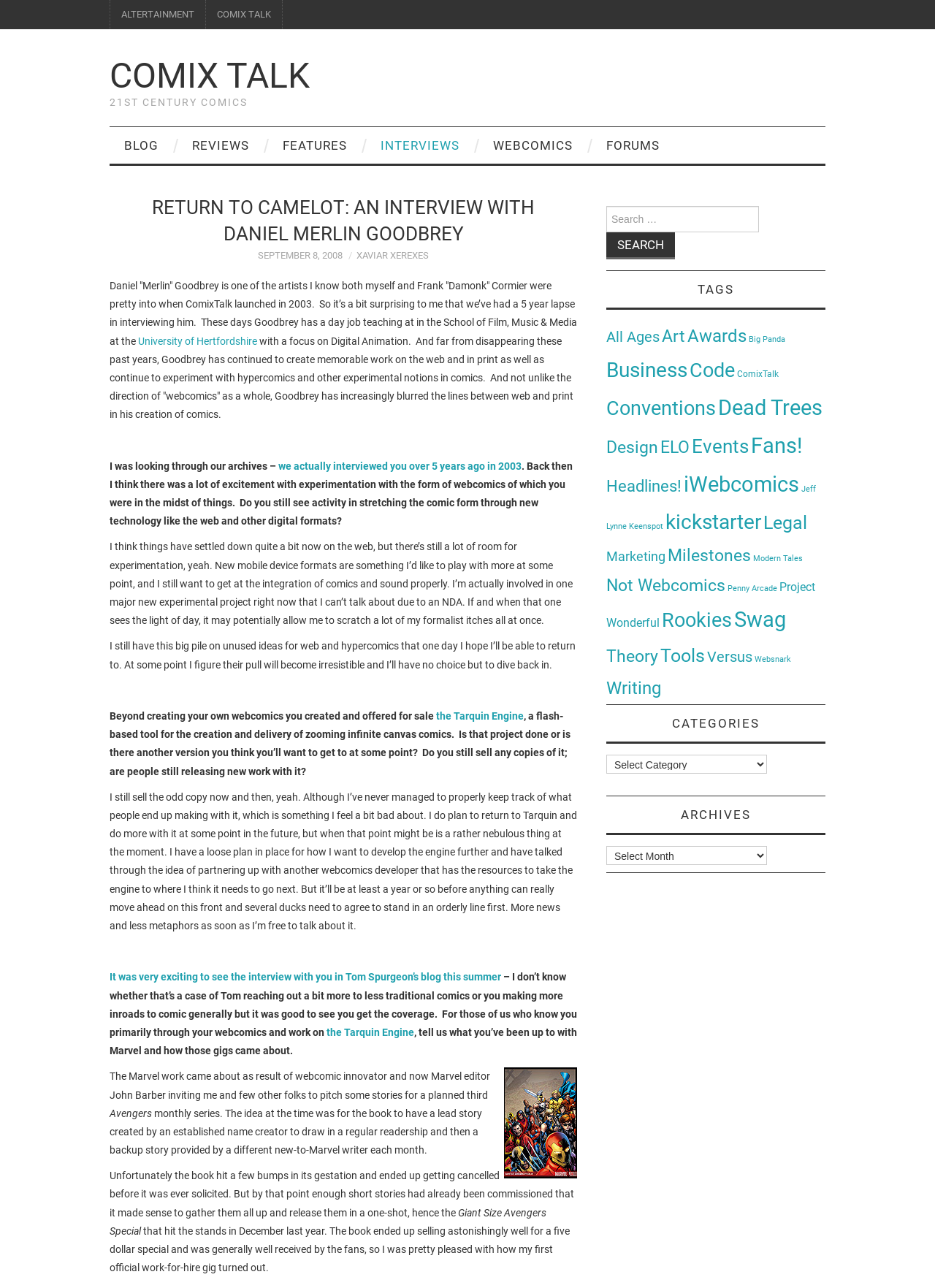Locate the bounding box coordinates of the clickable region to complete the following instruction: "Click on the 'University of Hertfordshire' link."

[0.148, 0.26, 0.275, 0.269]